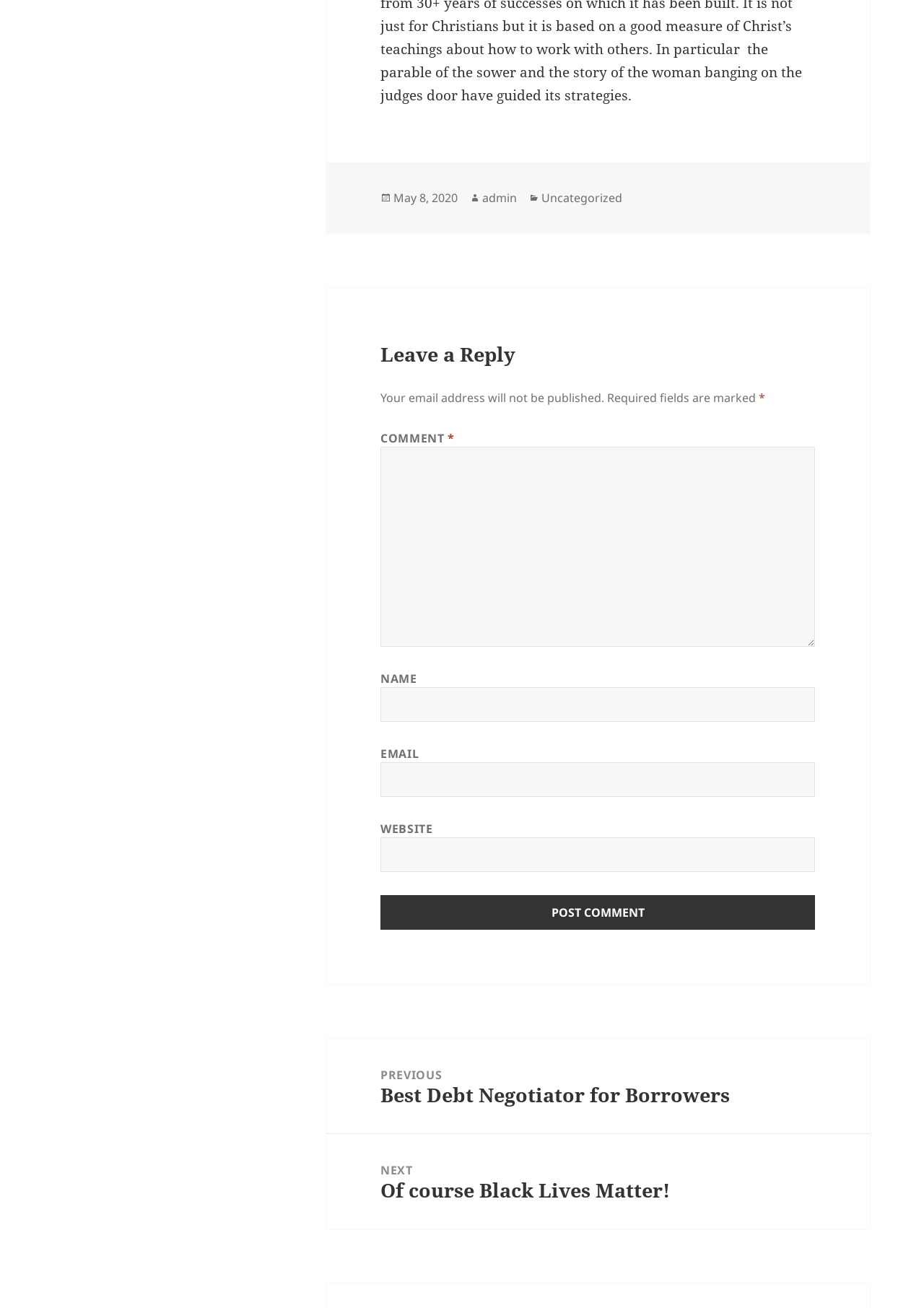Identify the bounding box coordinates of the element that should be clicked to fulfill this task: "Read more about 'Middle Names that Start with X'". The coordinates should be provided as four float numbers between 0 and 1, i.e., [left, top, right, bottom].

None